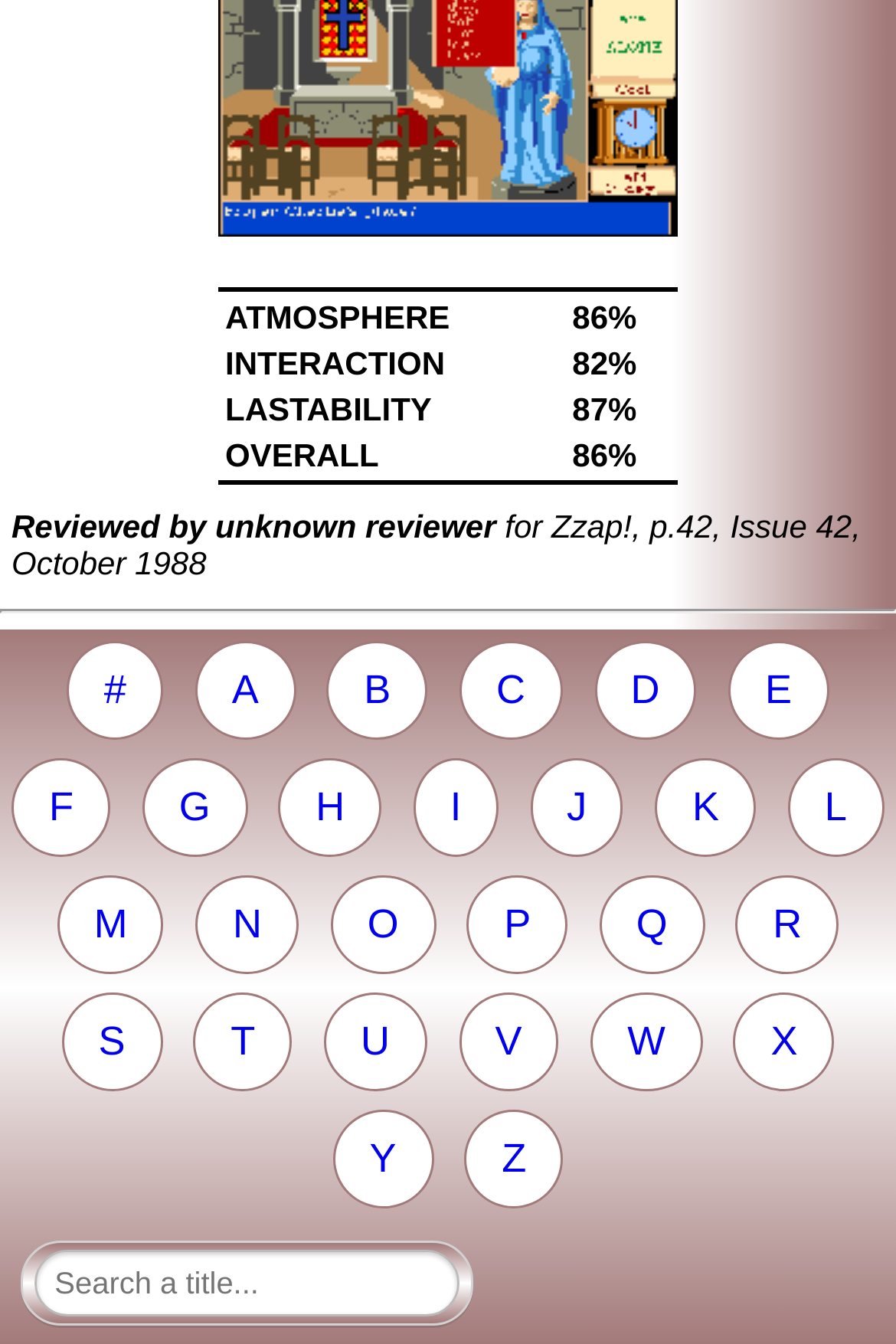Could you find the bounding box coordinates of the clickable area to complete this instruction: "Click on the link for A"?

[0.218, 0.477, 0.33, 0.55]